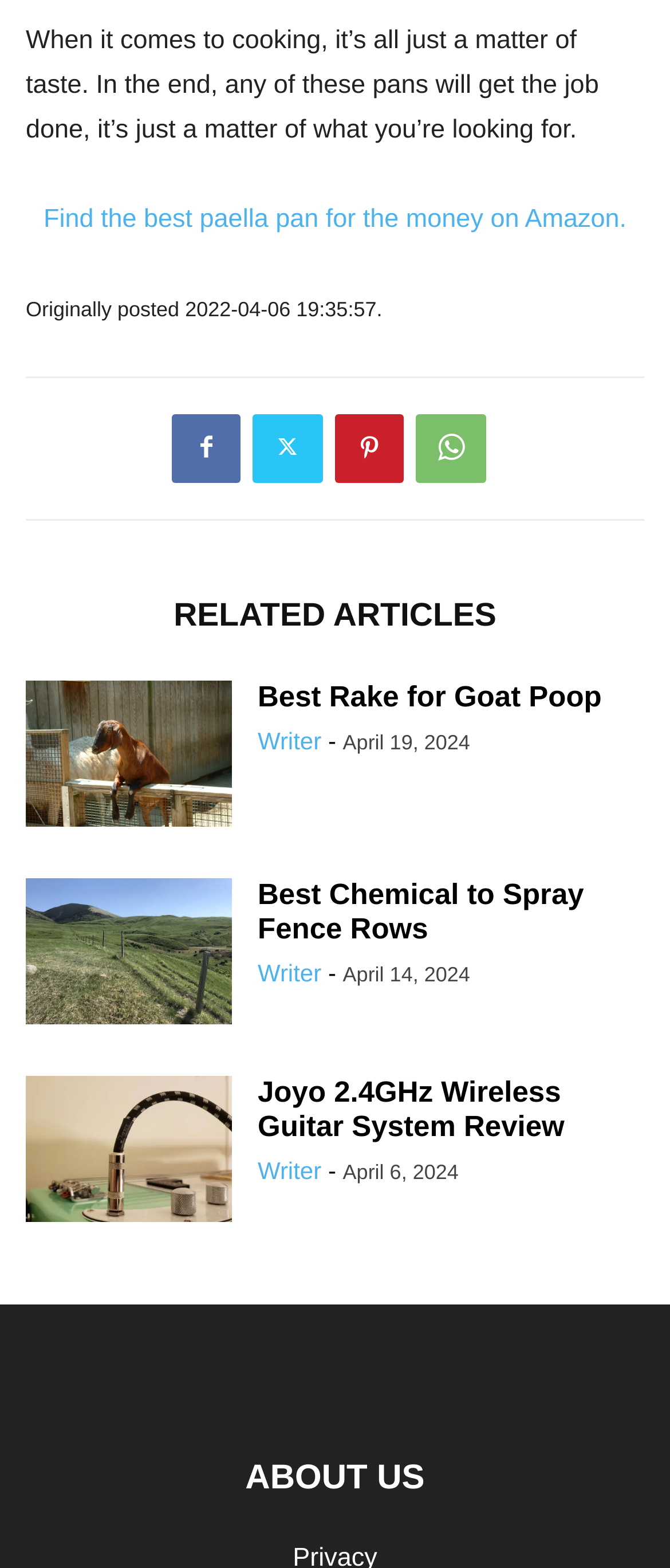Calculate the bounding box coordinates of the UI element given the description: "title="Best Rake for Goat Poop"".

[0.038, 0.434, 0.346, 0.533]